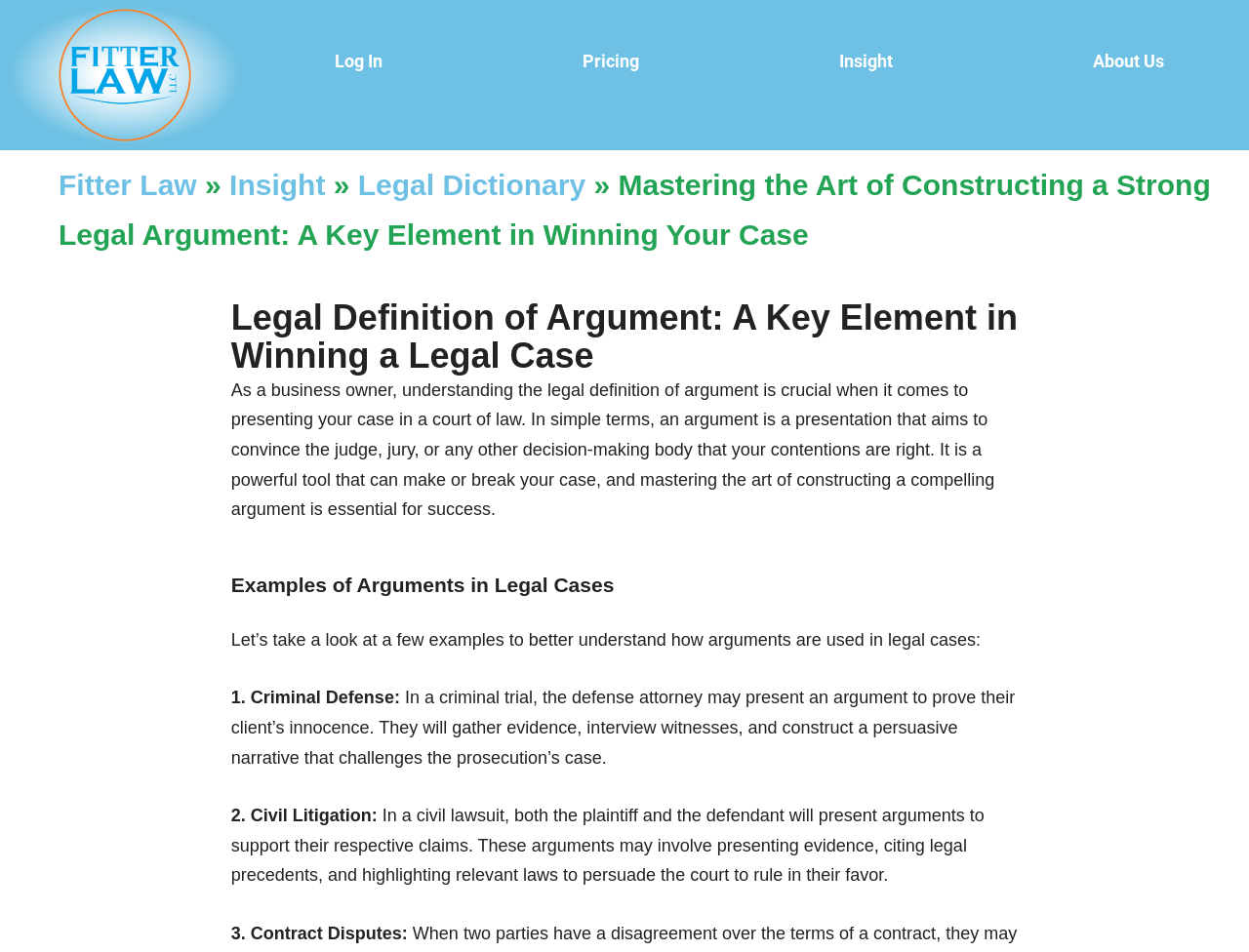Provide a comprehensive caption for the webpage.

The webpage is about mastering the art of constructing a strong legal argument, specifically for business owners involved in legal cases. At the top left corner, there is a logo of Fitter Law, accompanied by a link to the Fitter Law website. Next to the logo, there are several links to different sections of the website, including Log In, Pricing, Insight, and About Us.

Below the navigation links, there is a heading that reads "Mastering the Art of Constructing a Strong Legal Argument: A Key Element in Winning Your Case". This heading is followed by a brief introduction to the importance of understanding the legal definition of argument in presenting a case in a court of law. The introduction explains that an argument is a presentation that aims to convince the judge, jury, or decision-making body that one's contentions are right.

The webpage then delves into the legal definition of argument, providing examples of how arguments are used in legal cases. There are three examples provided: criminal defense, civil litigation, and contract disputes. Each example is accompanied by a brief description of how arguments are constructed and presented in these types of cases.

Throughout the webpage, there are several headings and subheadings that organize the content and make it easy to follow. The text is presented in a clear and concise manner, making it easy to understand for business owners who may not have a legal background.